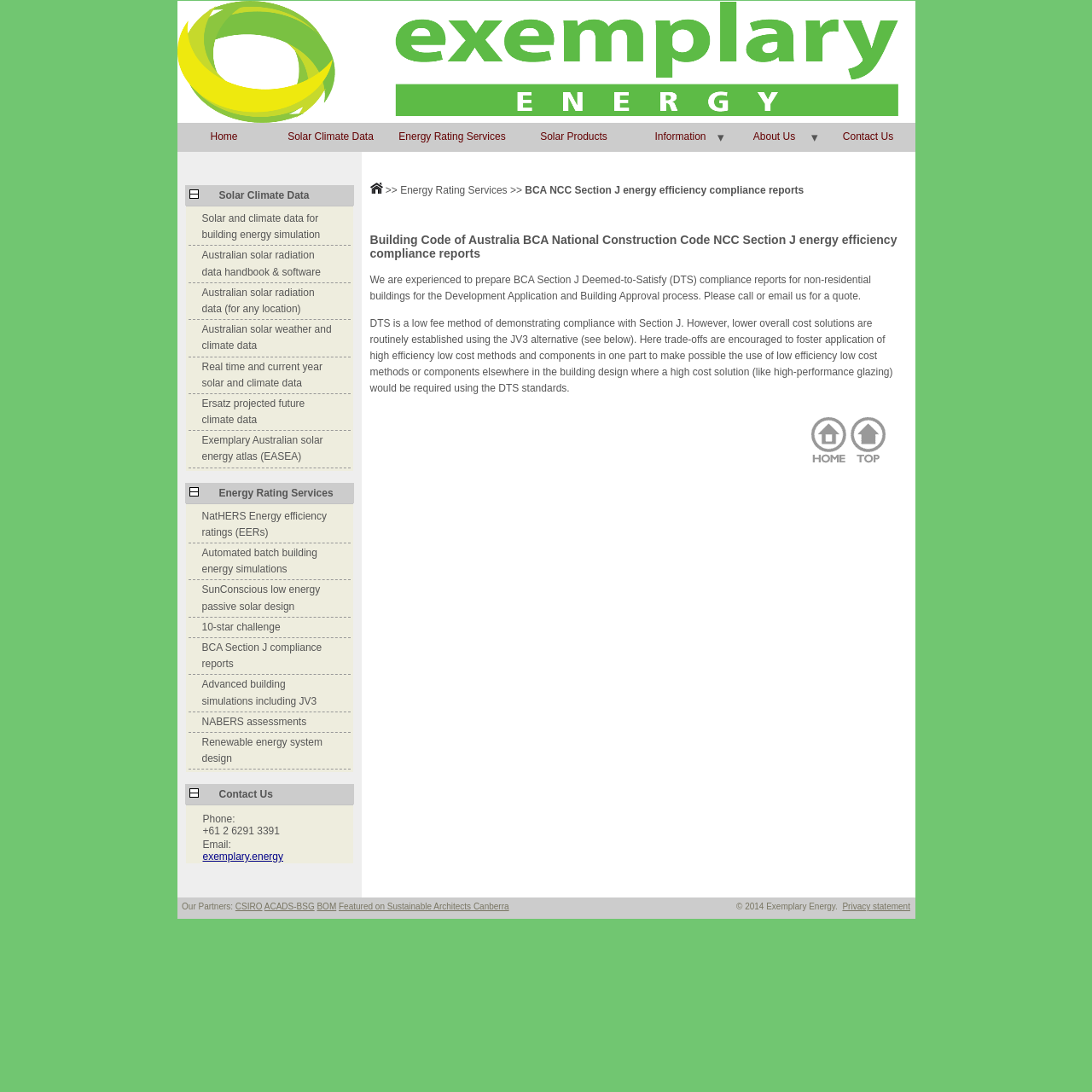Please identify the bounding box coordinates of the element's region that I should click in order to complete the following instruction: "Check 'Our Partners'". The bounding box coordinates consist of four float numbers between 0 and 1, i.e., [left, top, right, bottom].

[0.162, 0.826, 0.216, 0.835]